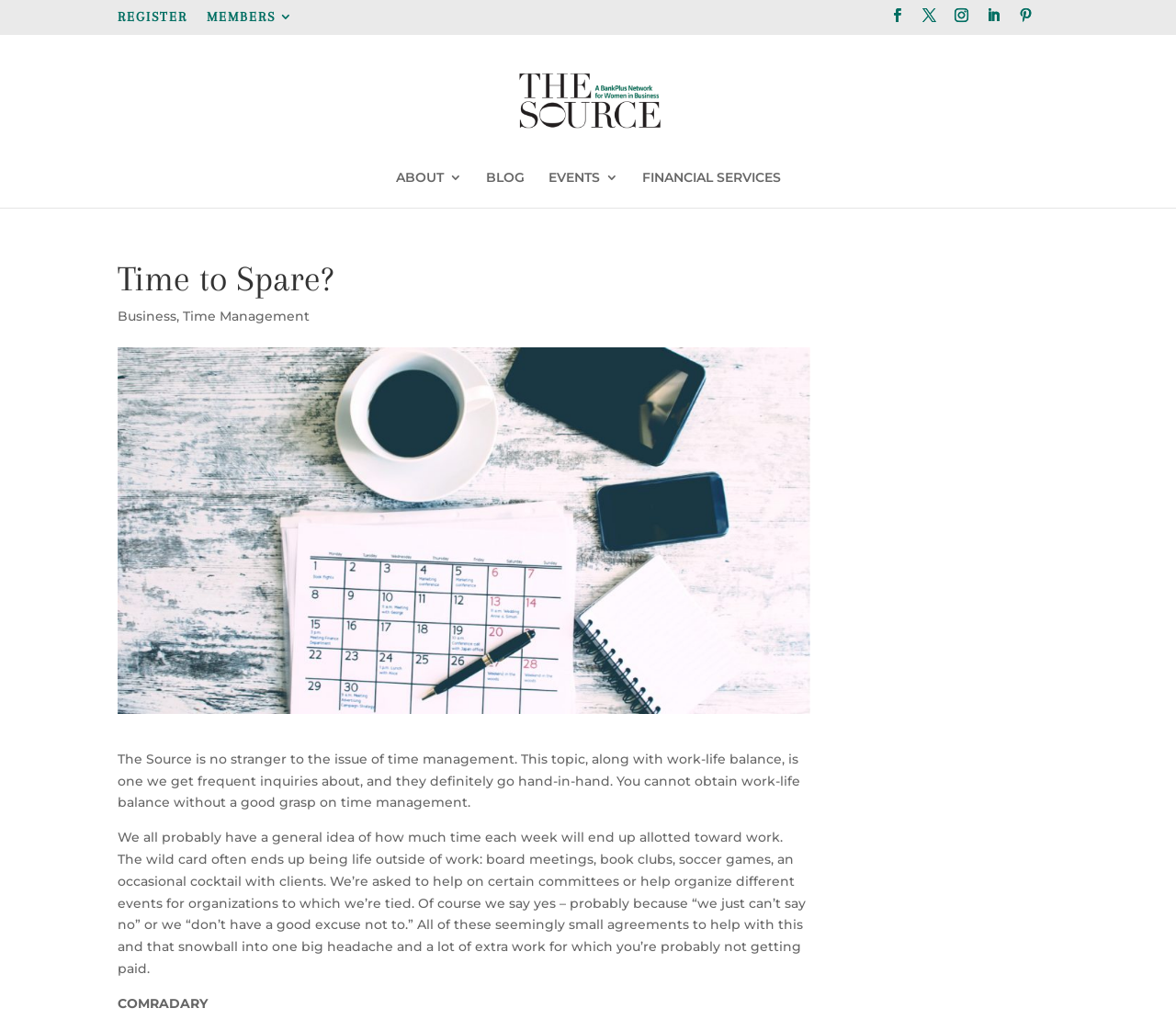Please identify the bounding box coordinates of the element on the webpage that should be clicked to follow this instruction: "Click the Business link". The bounding box coordinates should be given as four float numbers between 0 and 1, formatted as [left, top, right, bottom].

[0.1, 0.299, 0.15, 0.315]